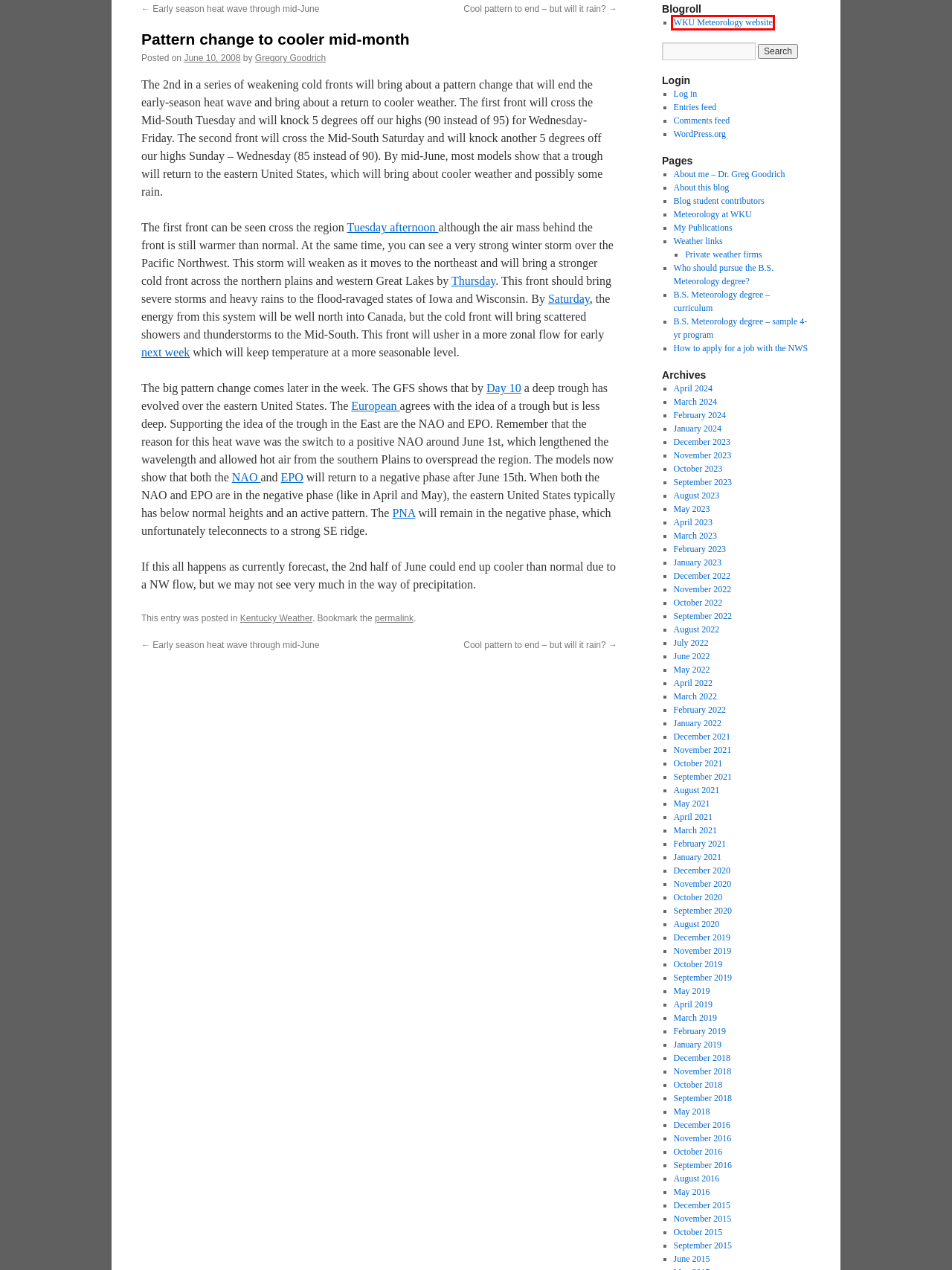Analyze the given webpage screenshot and identify the UI element within the red bounding box. Select the webpage description that best matches what you expect the new webpage to look like after clicking the element. Here are the candidates:
A. October | 2021 | WKU Meteorology
B. Kentucky Weather | WKU Meteorology
C. November | 2020 | WKU Meteorology
D. WKU Meteorology | Western Kentucky University
E. September | 2016 | WKU Meteorology
F. August | 2016 | WKU Meteorology
G. November | 2022 | WKU Meteorology
H. July | 2022 | WKU Meteorology

D